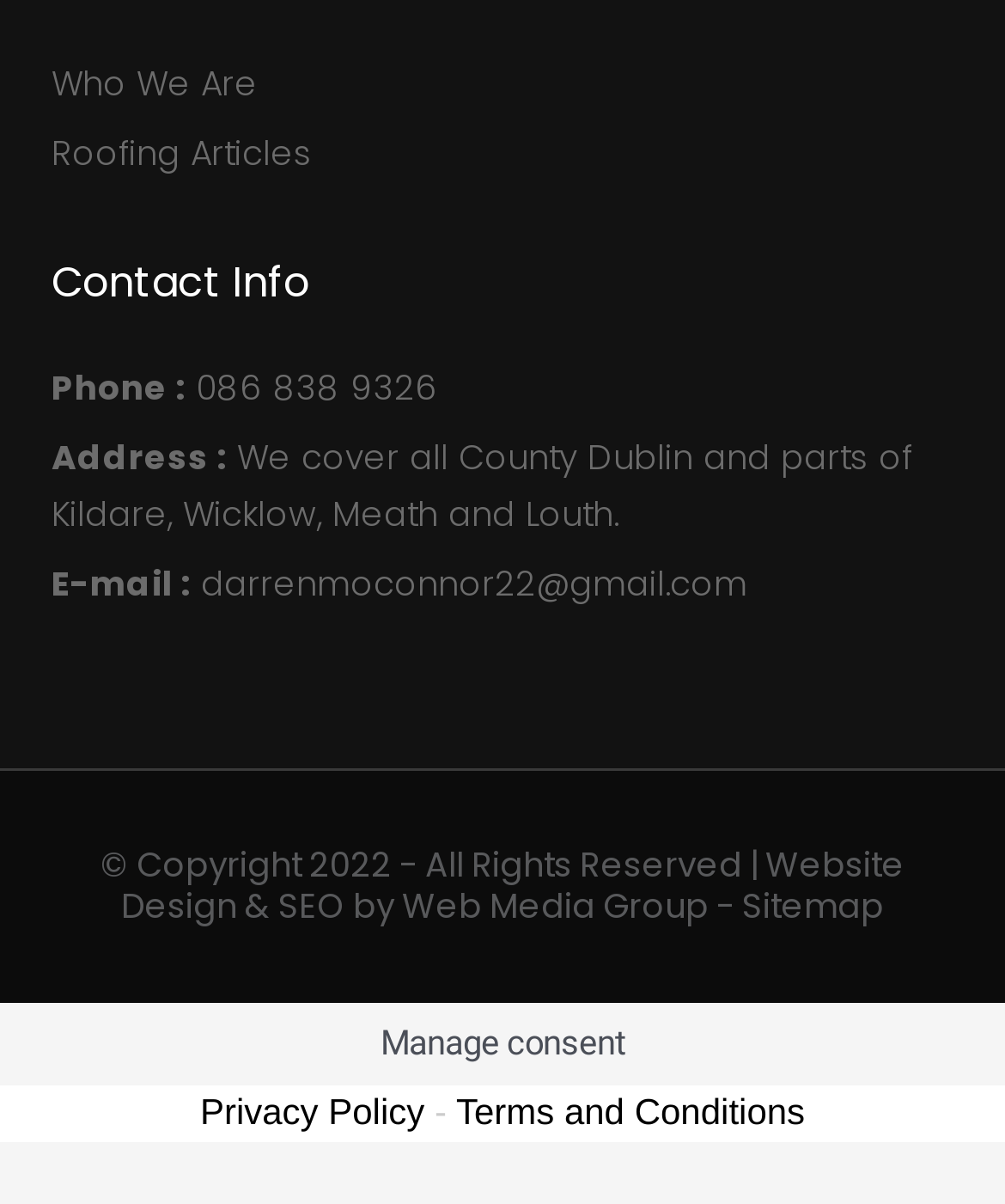Answer the question using only a single word or phrase: 
What is the address covered by the service?

County Dublin and parts of Kildare, Wicklow, Meath and Louth